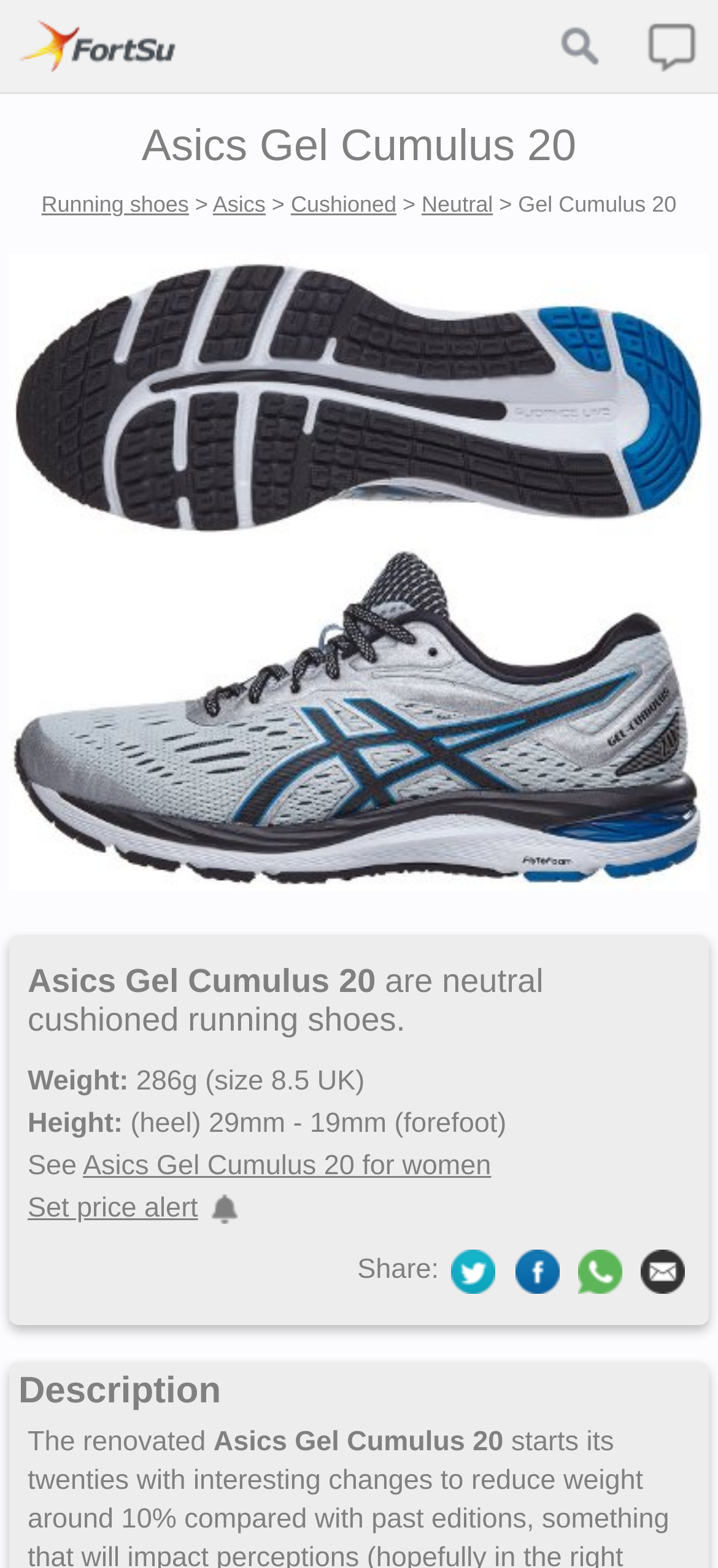Please specify the bounding box coordinates of the clickable region to carry out the following instruction: "Set price alert". The coordinates should be four float numbers between 0 and 1, in the format [left, top, right, bottom].

[0.038, 0.76, 0.276, 0.78]